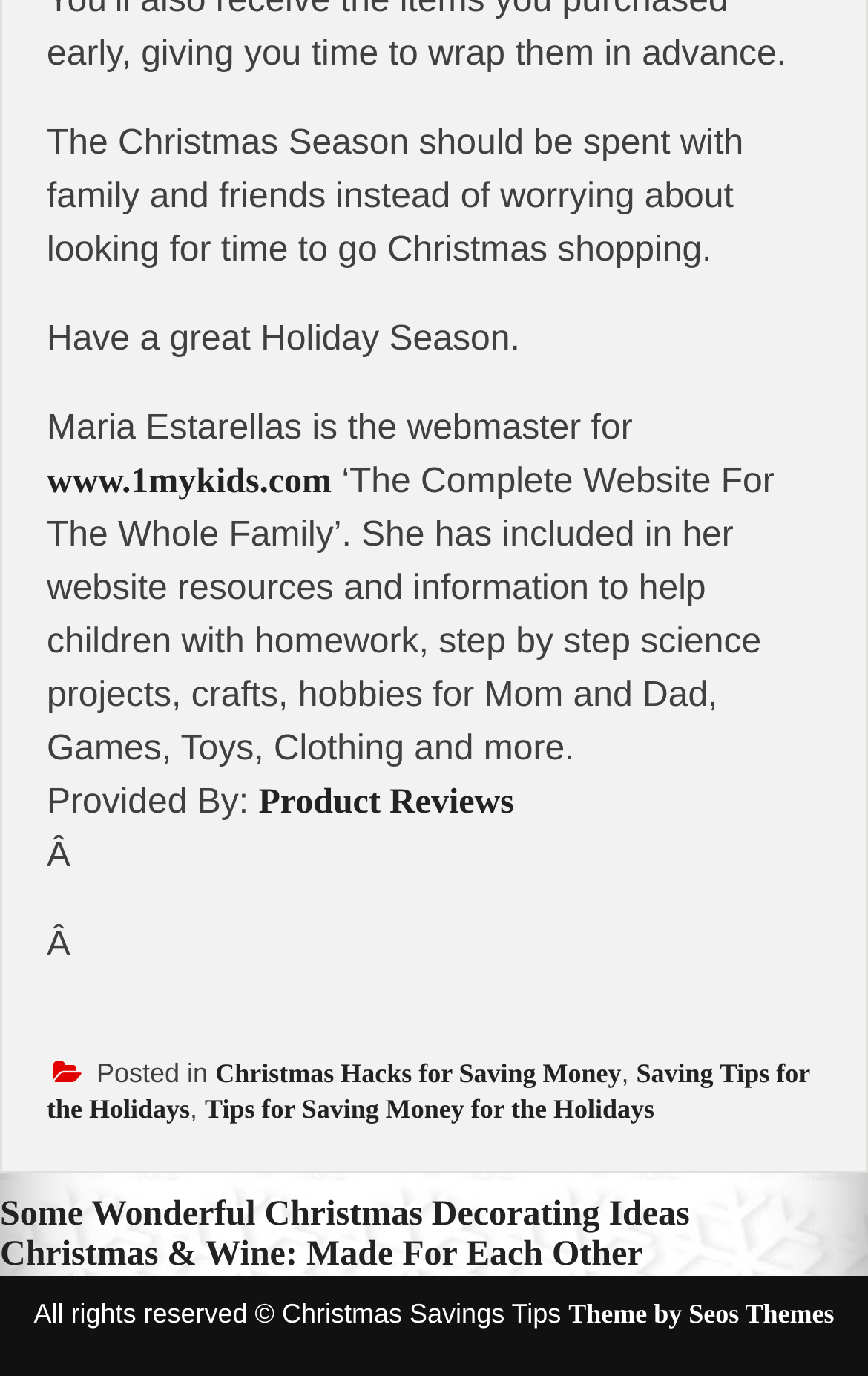Find the bounding box coordinates of the element you need to click on to perform this action: 'Visit the website for the whole family'. The coordinates should be represented by four float values between 0 and 1, in the format [left, top, right, bottom].

[0.054, 0.337, 0.382, 0.364]